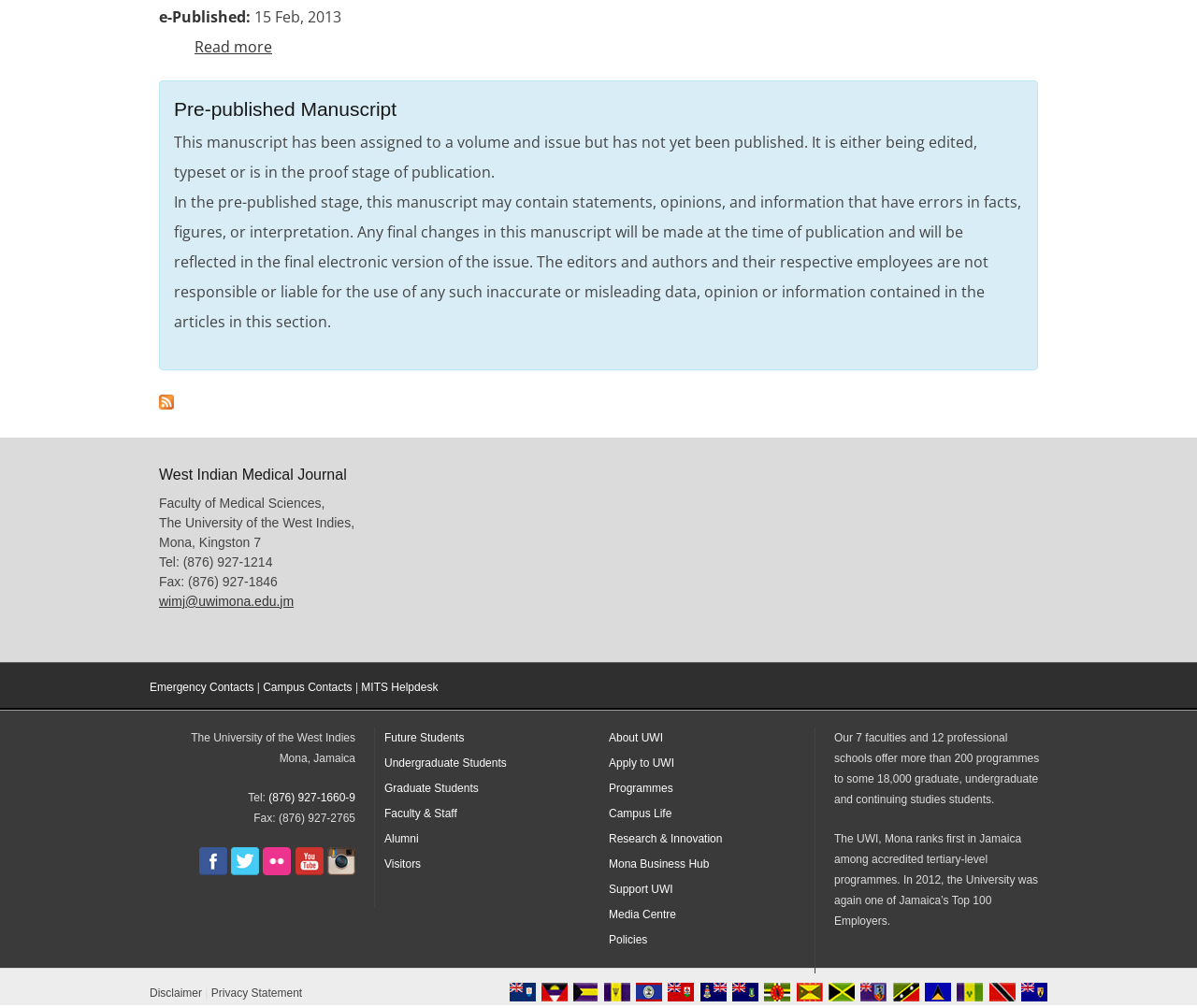Please identify the bounding box coordinates of the element that needs to be clicked to execute the following command: "View the Disclaimer". Provide the bounding box using four float numbers between 0 and 1, formatted as [left, top, right, bottom].

[0.125, 0.979, 0.169, 0.992]